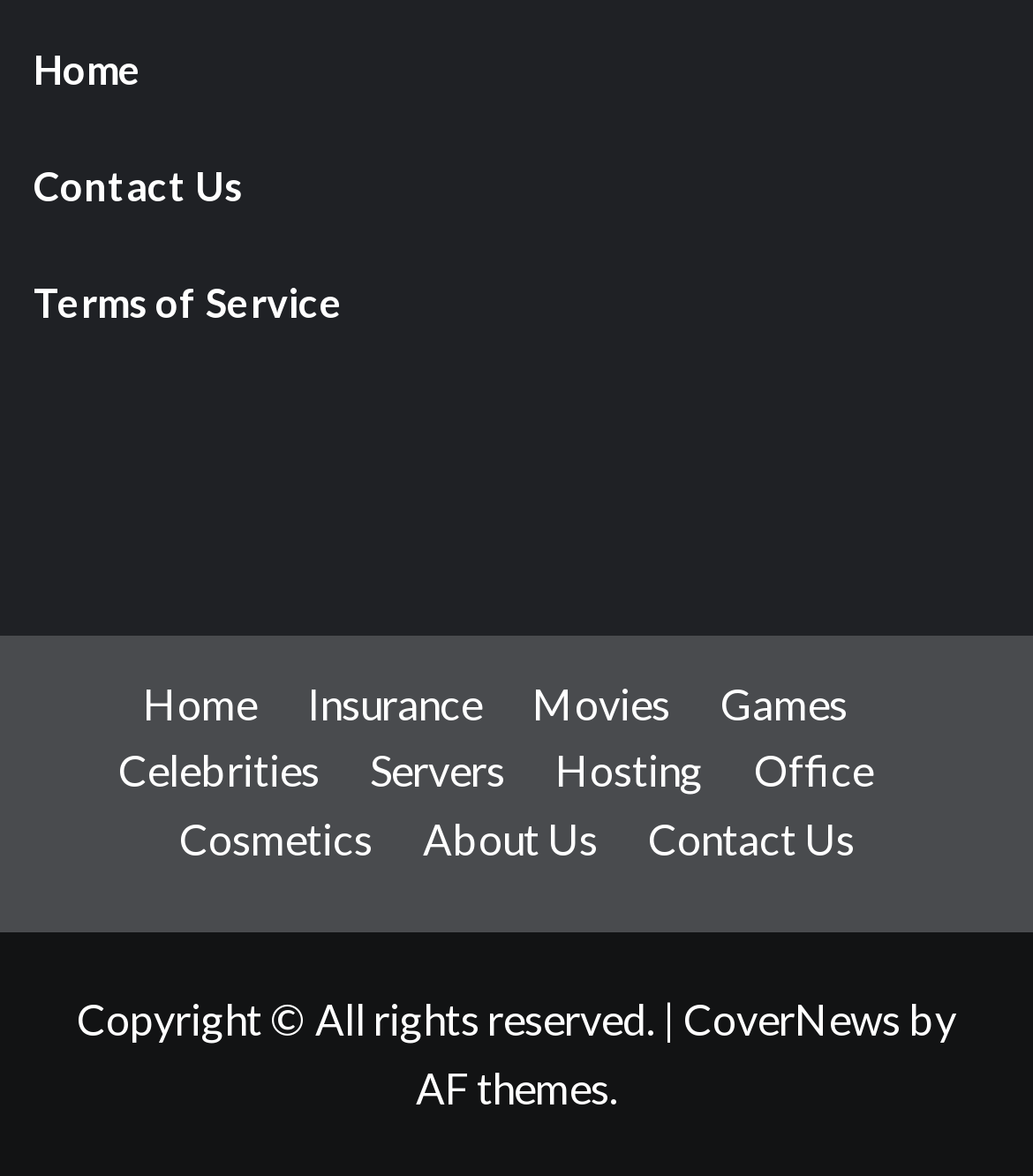Please identify the bounding box coordinates of where to click in order to follow the instruction: "contact us".

[0.627, 0.691, 0.827, 0.734]